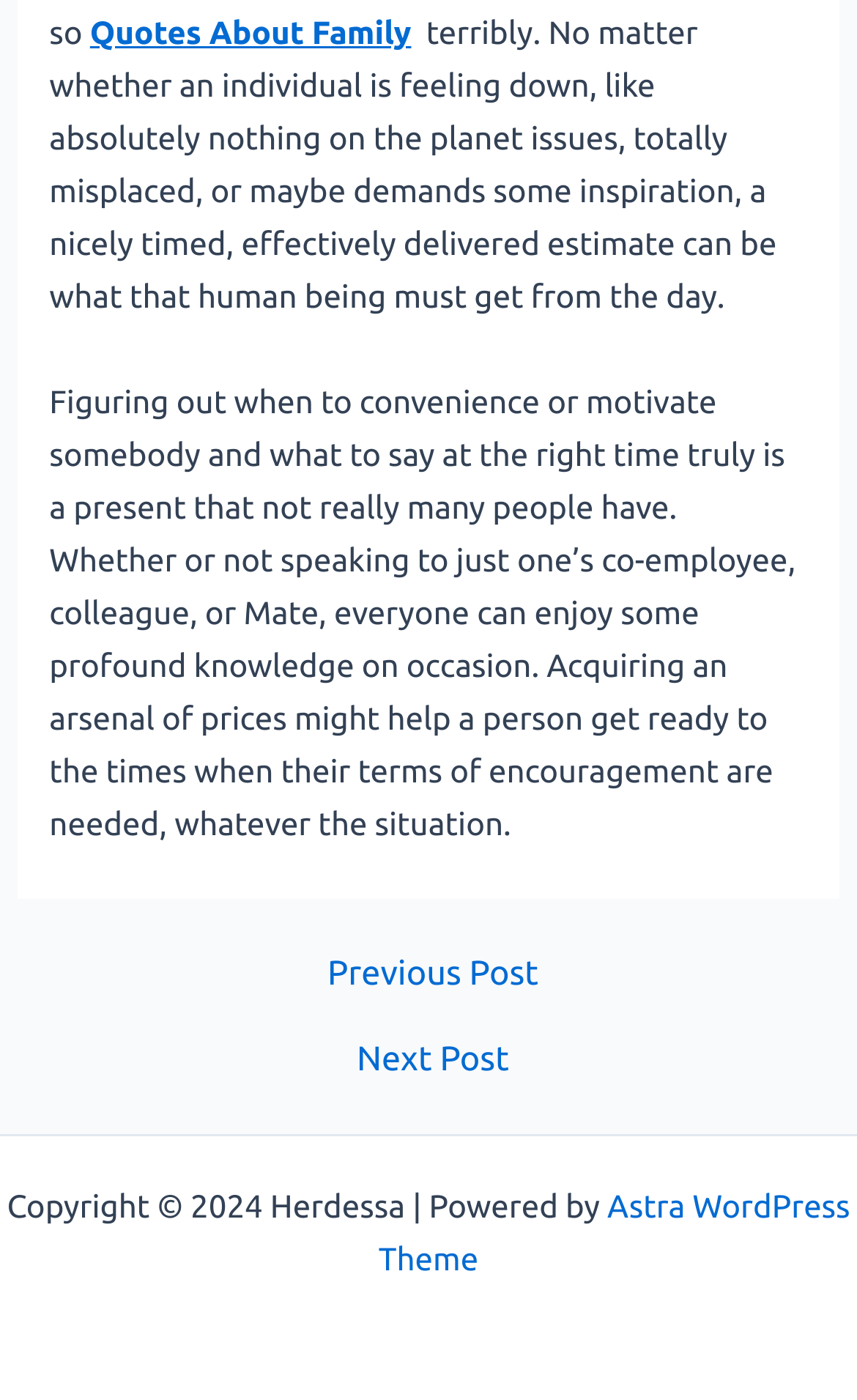What is the purpose of having an arsenal of quotes?
Use the image to answer the question with a single word or phrase.

To prepare for times when words of encouragement are needed